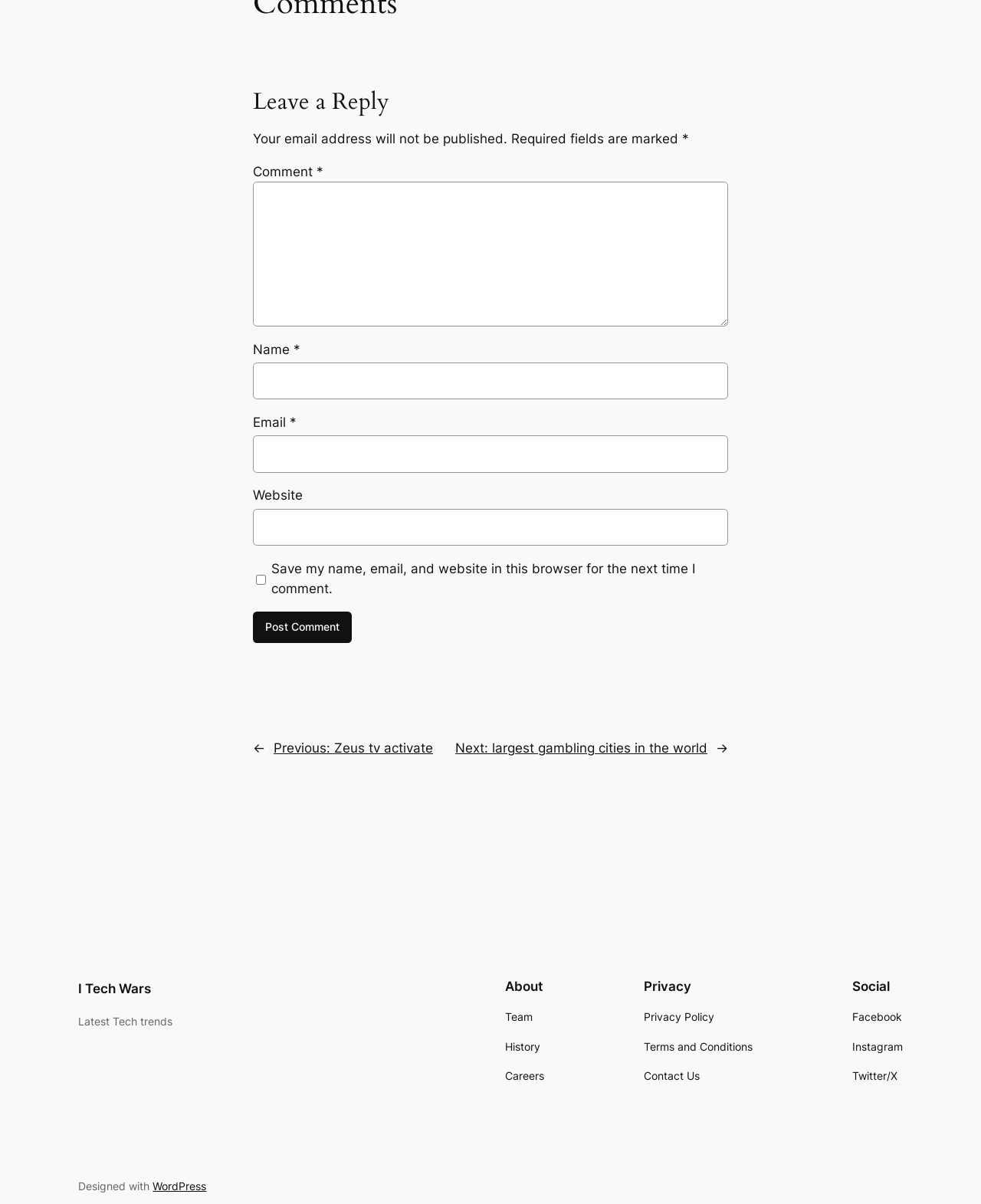Determine the bounding box coordinates for the clickable element required to fulfill the instruction: "Enter your name". Provide the coordinates as four float numbers between 0 and 1, i.e., [left, top, right, bottom].

[0.258, 0.301, 0.742, 0.332]